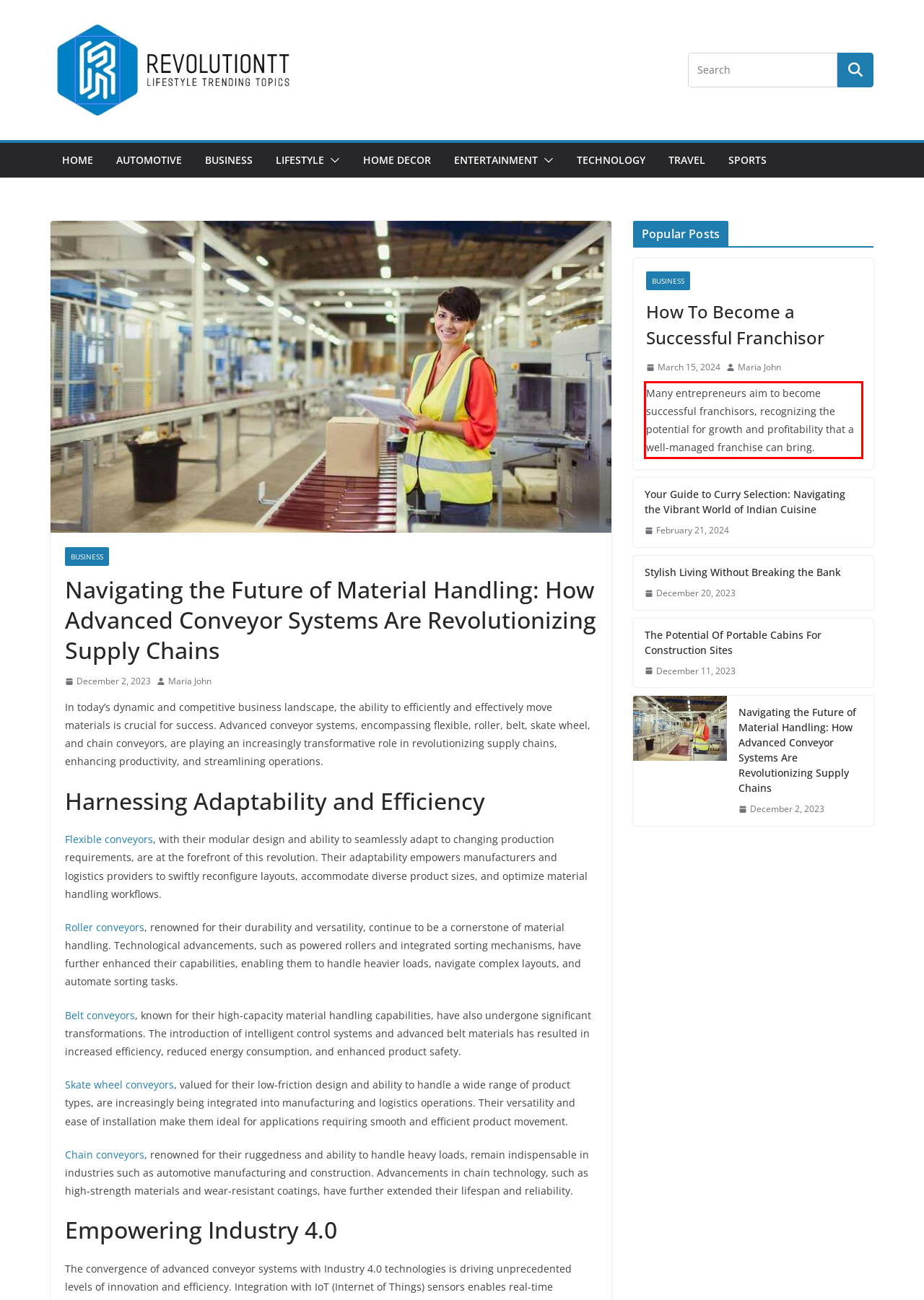Using the provided webpage screenshot, identify and read the text within the red rectangle bounding box.

Many entrepreneurs aim to become successful franchisors, recognizing the potential for growth and profitability that a well-managed franchise can bring.